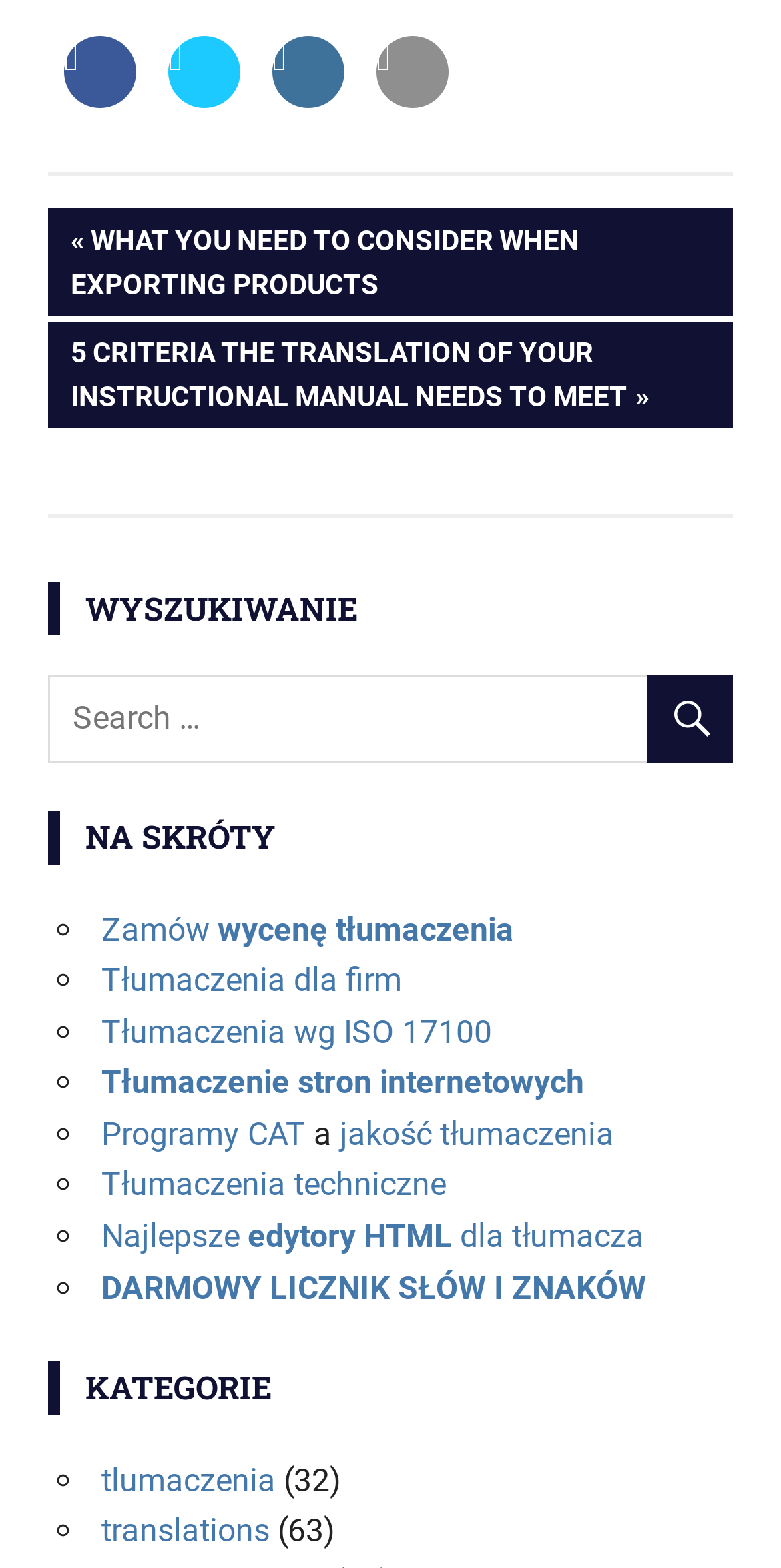Please specify the bounding box coordinates for the clickable region that will help you carry out the instruction: "Search for something".

[0.062, 0.431, 0.938, 0.486]